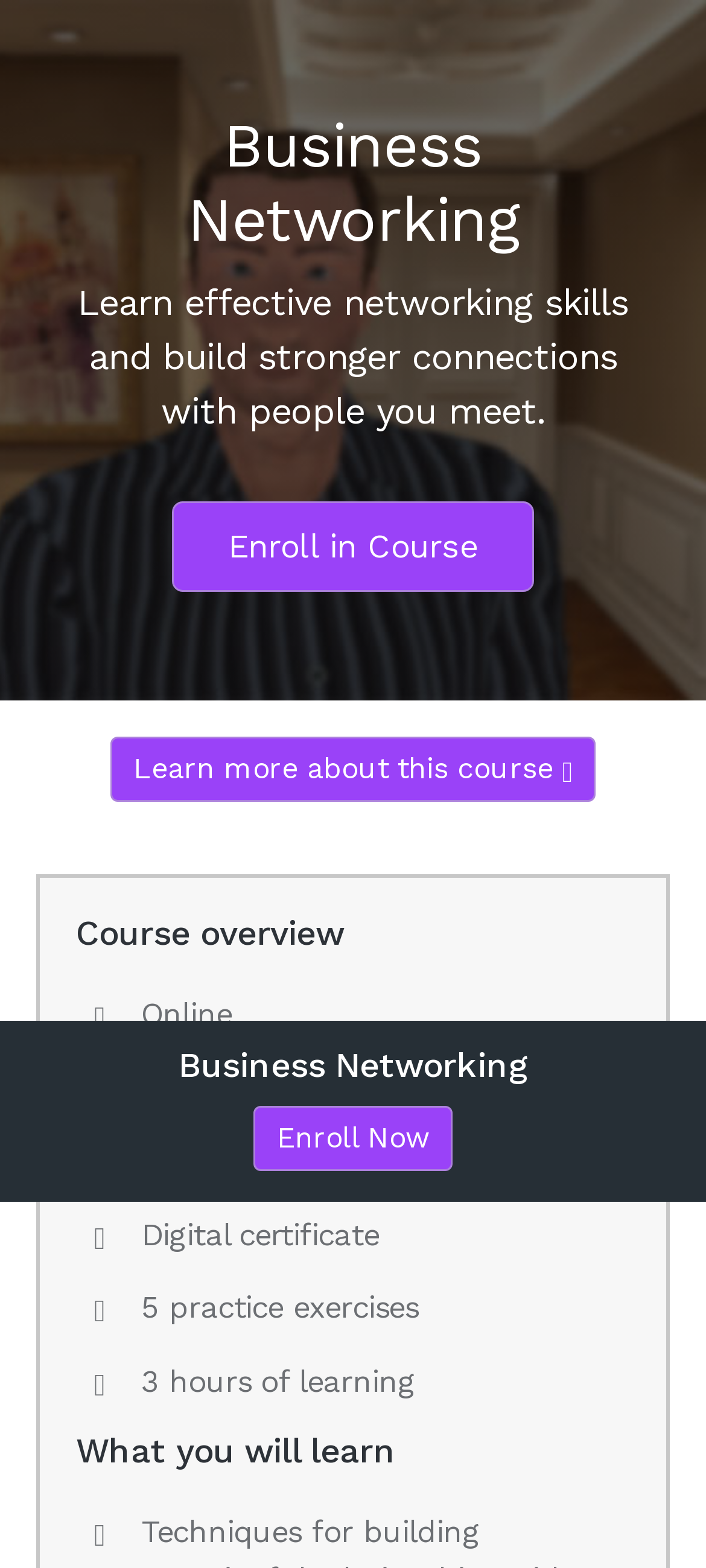What is the main topic of this online course?
Answer the question with a single word or phrase by looking at the picture.

Business Networking